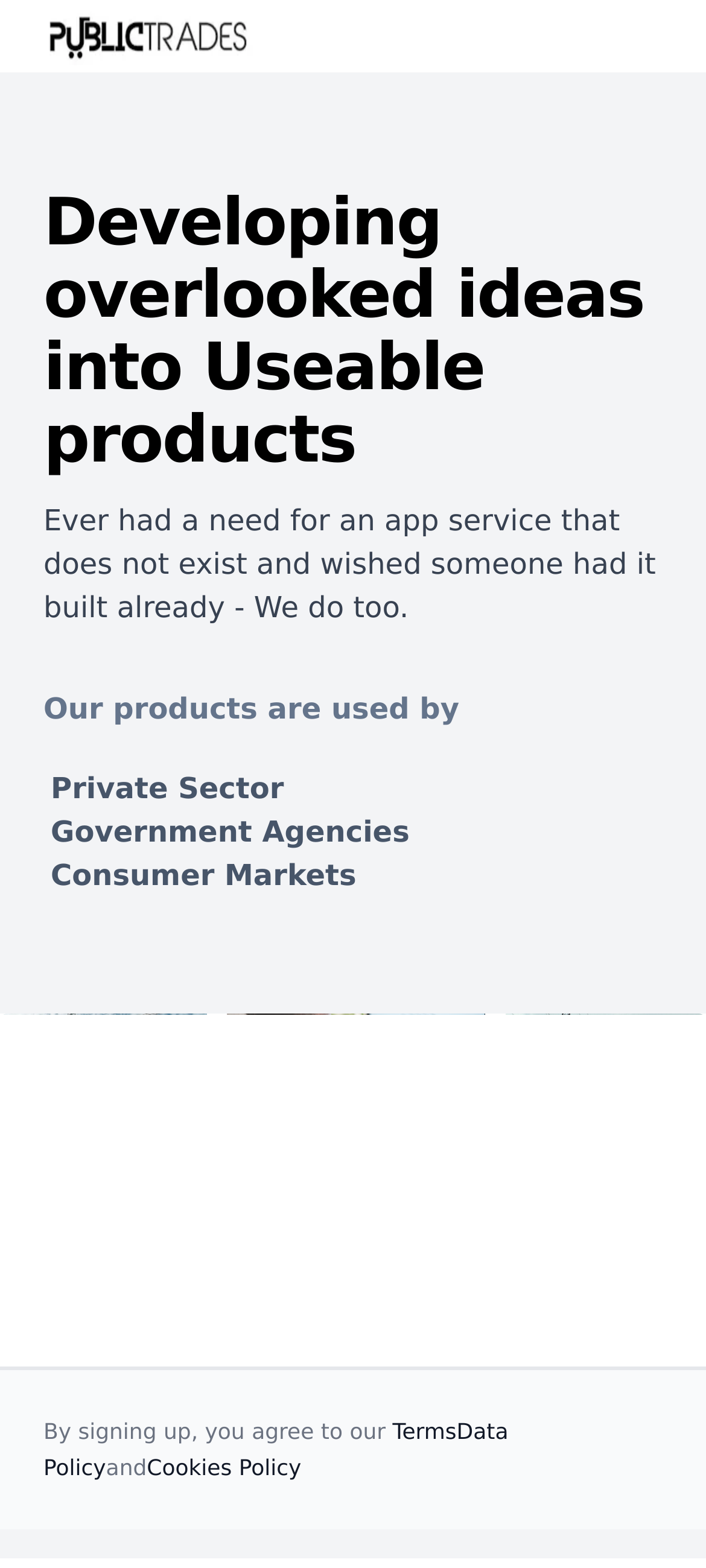Look at the image and write a detailed answer to the question: 
What is the logo of PublicTrades?

The logo of PublicTrades is located at the top left corner of the webpage, inside the navigation bar, and it's an image element.